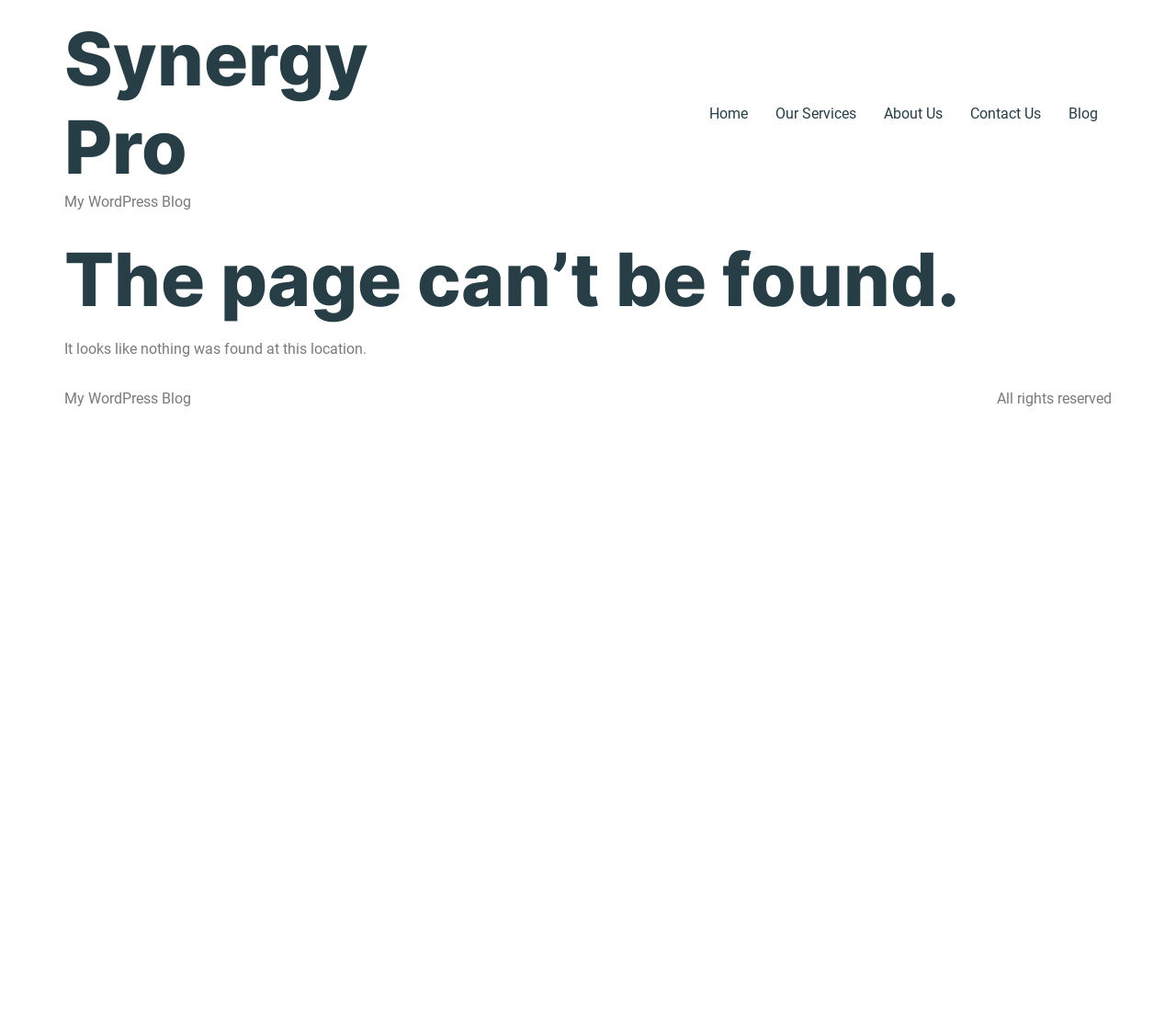Construct a comprehensive caption that outlines the webpage's structure and content.

The webpage is titled "Page not found – Synergy Pro" and appears to be a 404 error page. At the top, there is a heading with the text "Synergy Pro" which is also a link. Below this, there is a static text element with the text "My WordPress Blog". 

On the top-right side, there is a navigation menu consisting of five links: "Home", "Our Services", "About Us", "Contact Us", and "Blog". These links are positioned horizontally next to each other.

The main content of the page is a message indicating that the page cannot be found. This message is divided into two parts: a heading that says "The page can’t be found." and a static text element that says "It looks like nothing was found at this location." 

At the bottom of the page, there is a footer section with two static text elements. The first one says "My WordPress Blog" and the second one says "All rights reserved".